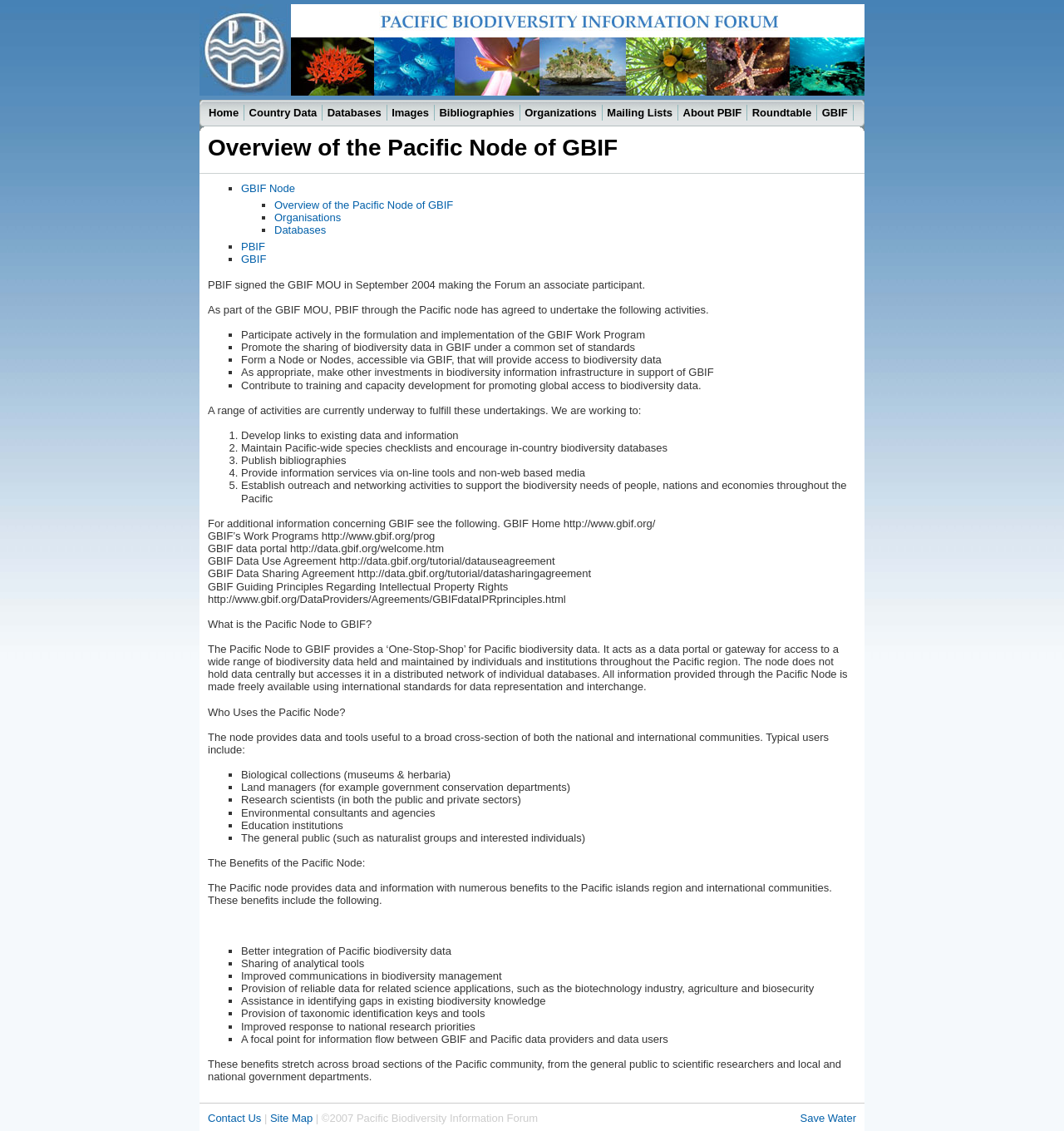What is the name of the node?
Based on the image, respond with a single word or phrase.

Pacific Node of GBIF